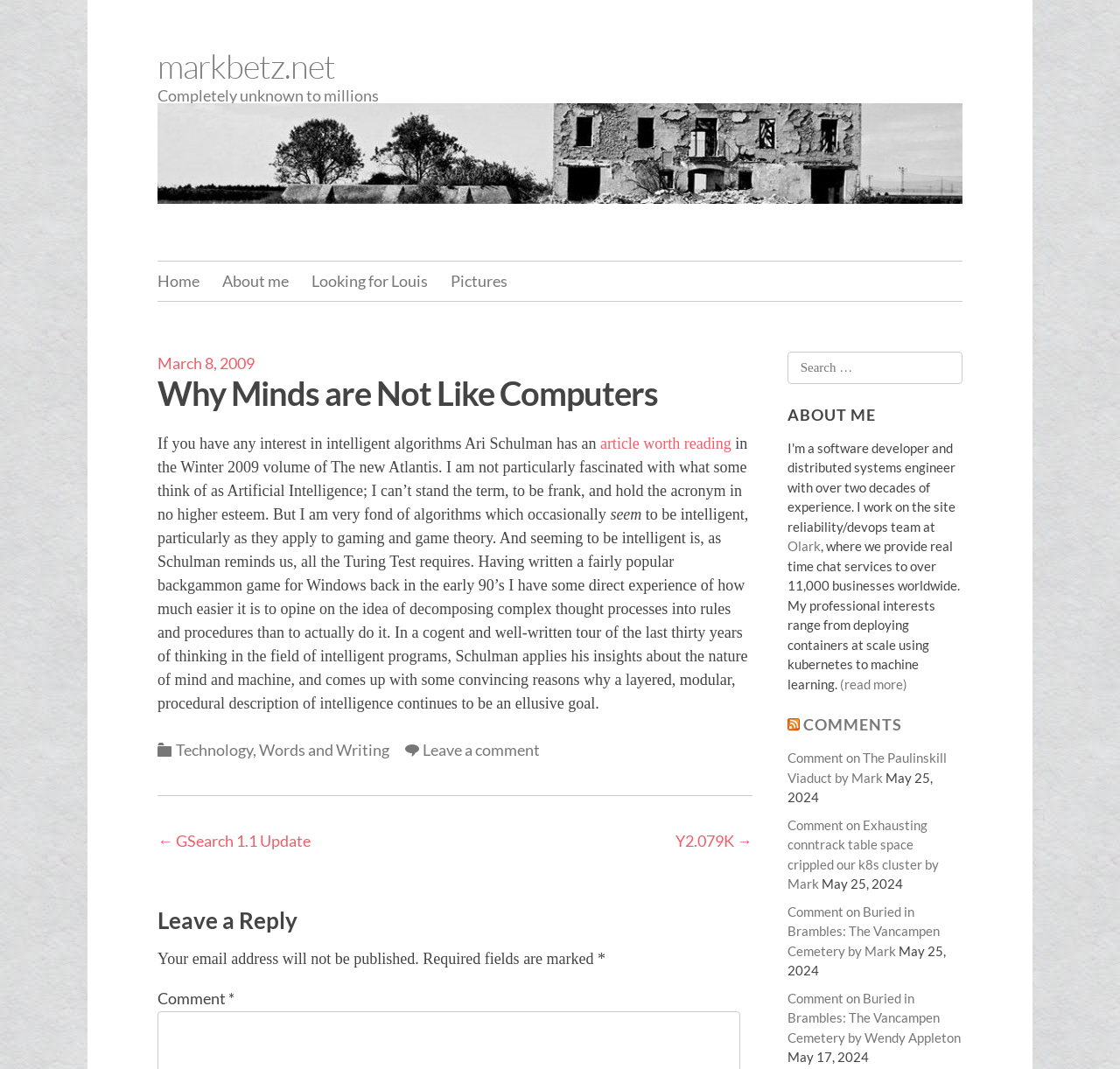Provide your answer to the question using just one word or phrase: What is the name of the website?

markbetz.net